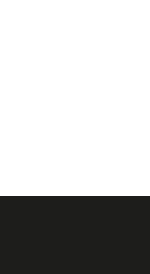Refer to the image and provide a thorough answer to this question:
What platform is the QR code associated with?

The caption explicitly states that the image depicts a WeChat QR Code, commonly used for connecting with contacts, accessing content, or making payments through the WeChat platform.